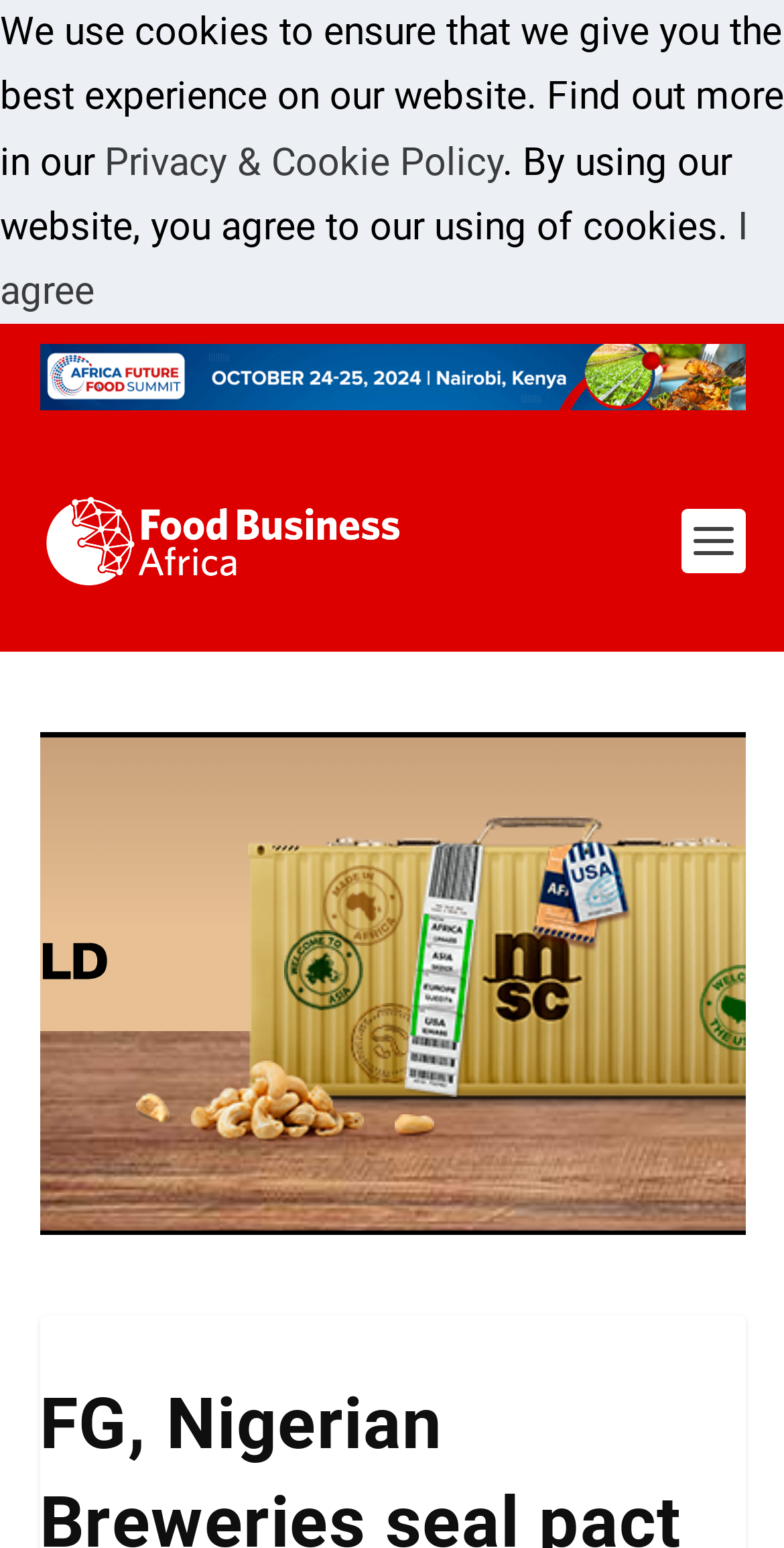Give a one-word or one-phrase response to the question: 
Is the webpage about food business?

Yes